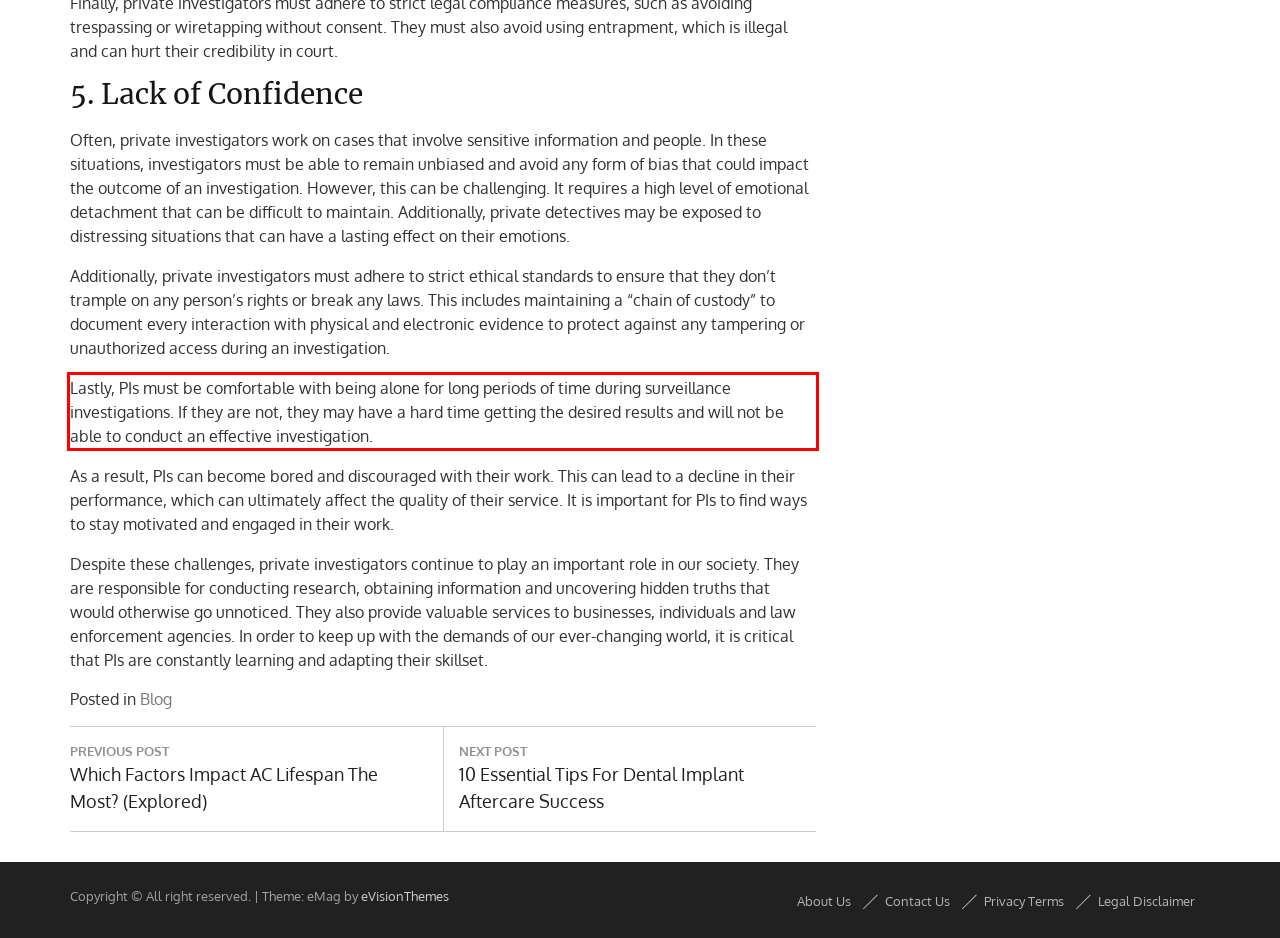There is a screenshot of a webpage with a red bounding box around a UI element. Please use OCR to extract the text within the red bounding box.

Lastly, PIs must be comfortable with being alone for long periods of time during surveillance investigations. If they are not, they may have a hard time getting the desired results and will not be able to conduct an effective investigation.